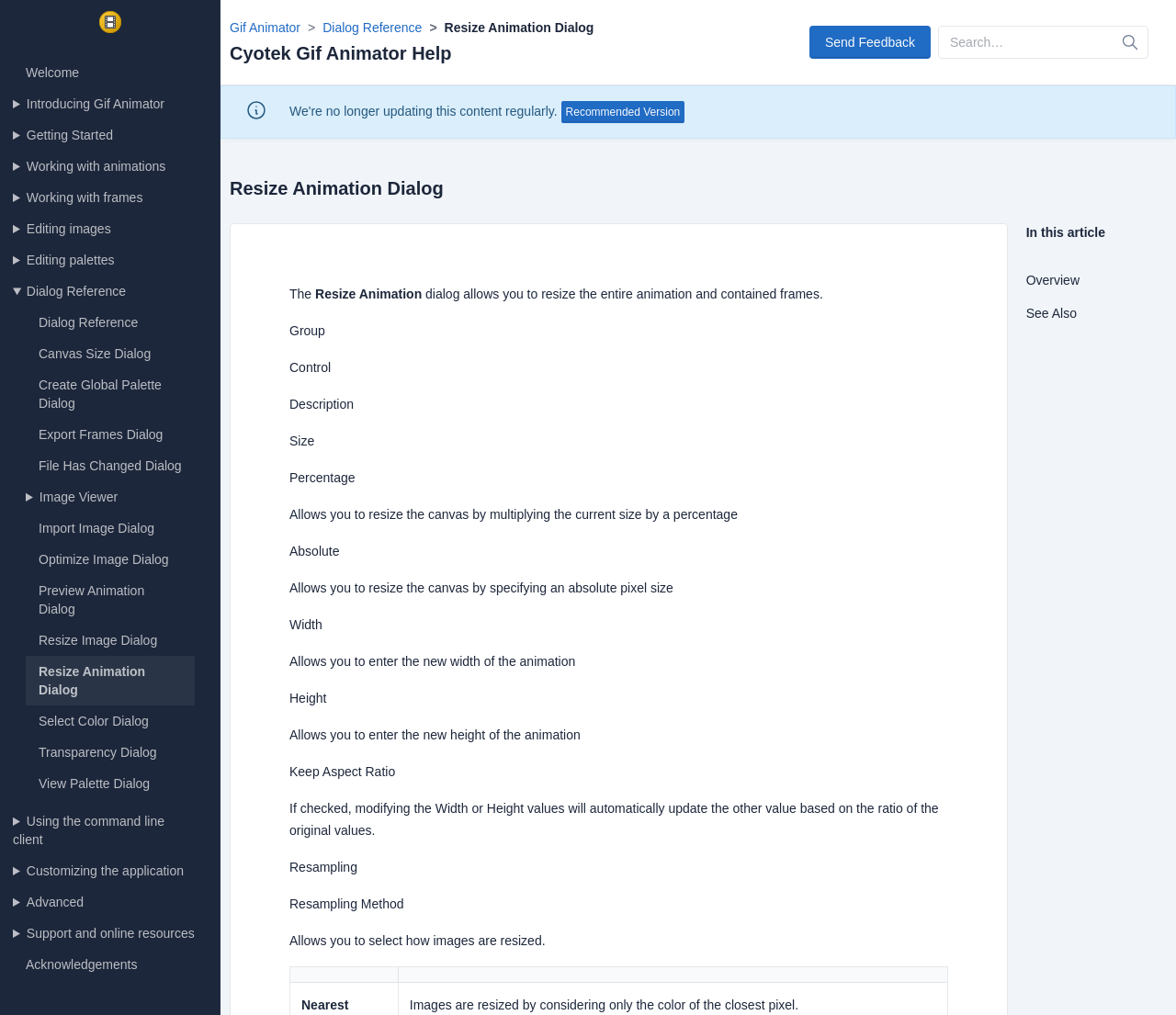Provide a one-word or short-phrase response to the question:
What happens when the Keep Aspect Ratio checkbox is checked?

Width or Height values are updated automatically